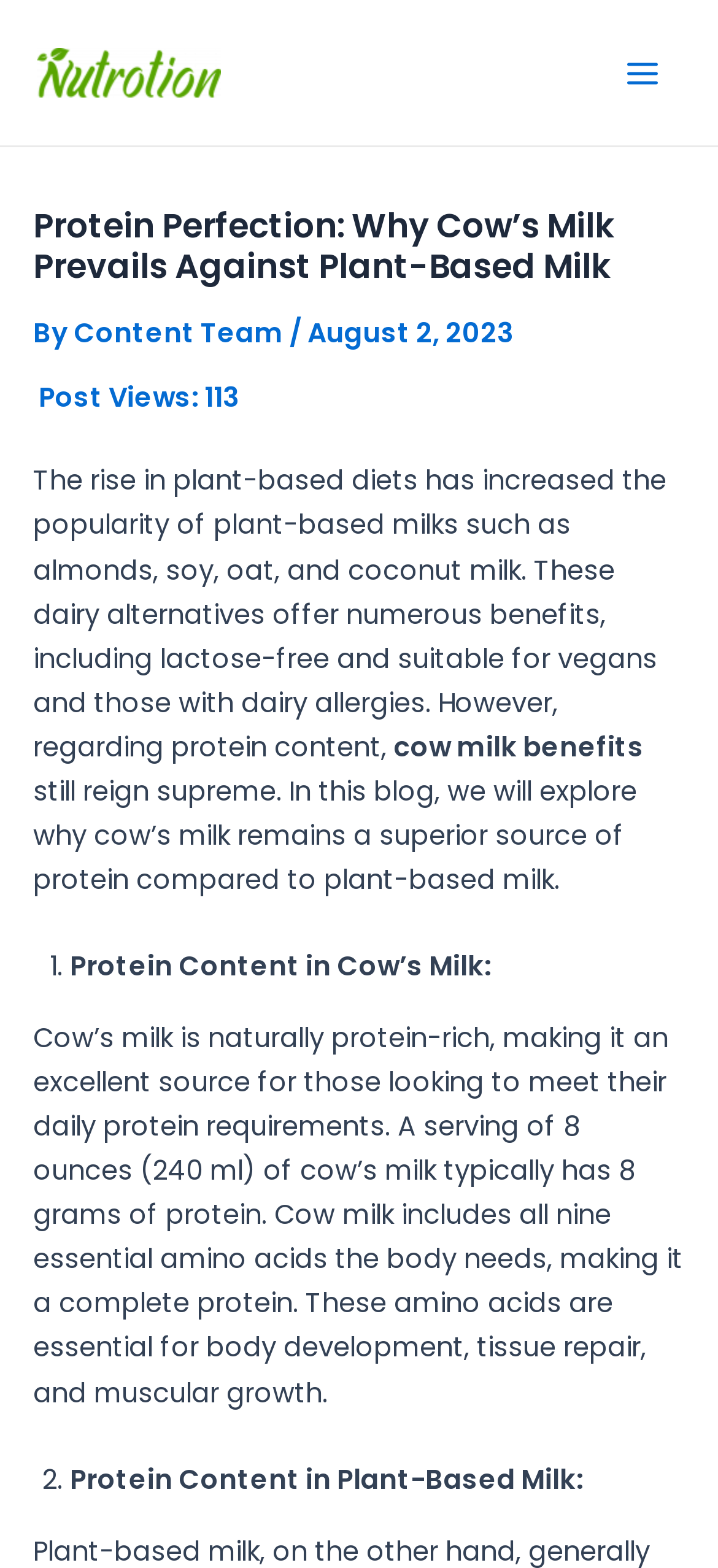What are the benefits of plant-based milk?
Based on the image, answer the question with a single word or brief phrase.

lactose-free and suitable for vegans and those with dairy allergies